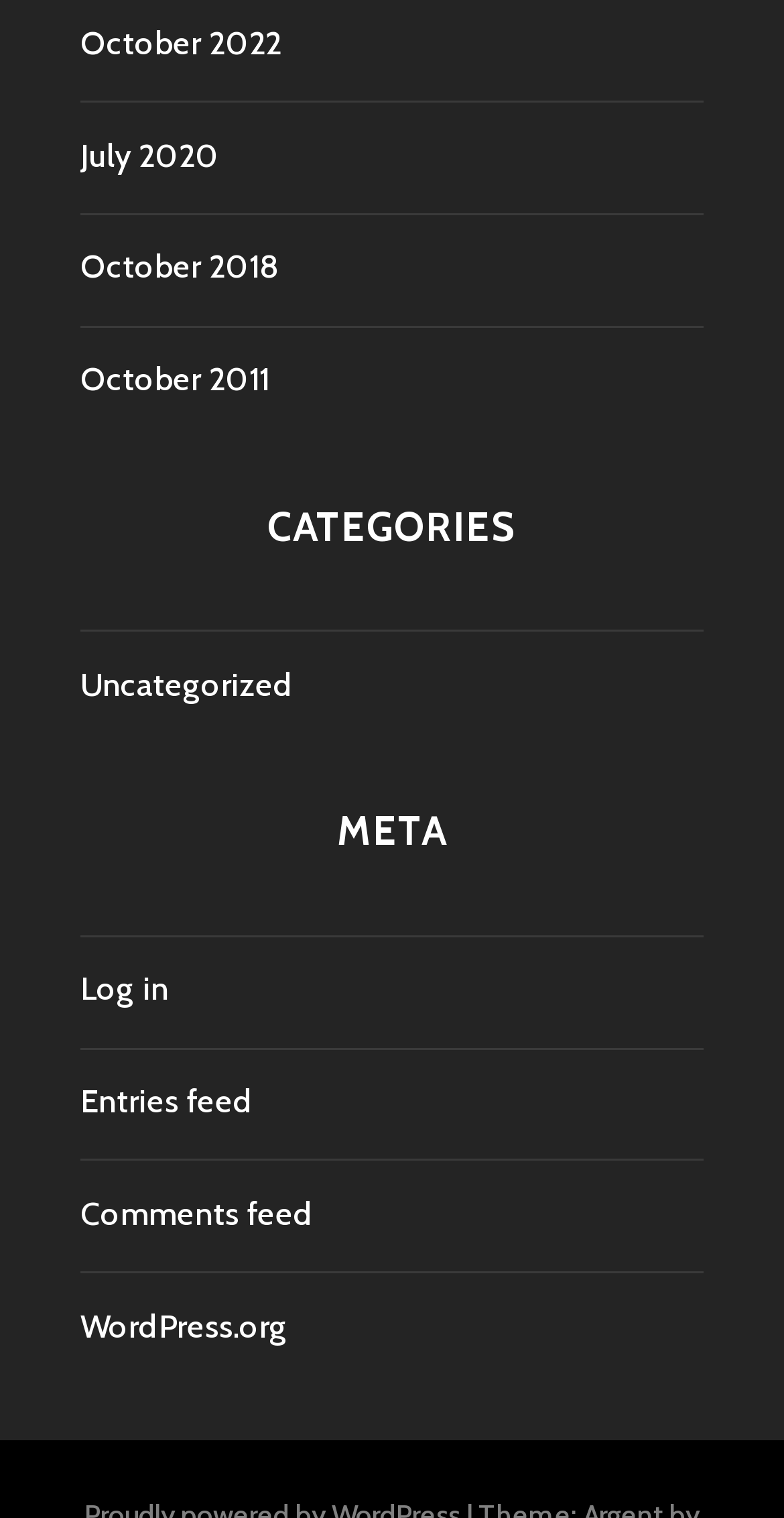Please locate the bounding box coordinates of the element that needs to be clicked to achieve the following instruction: "Subscribe to Entries feed". The coordinates should be four float numbers between 0 and 1, i.e., [left, top, right, bottom].

[0.103, 0.713, 0.323, 0.738]